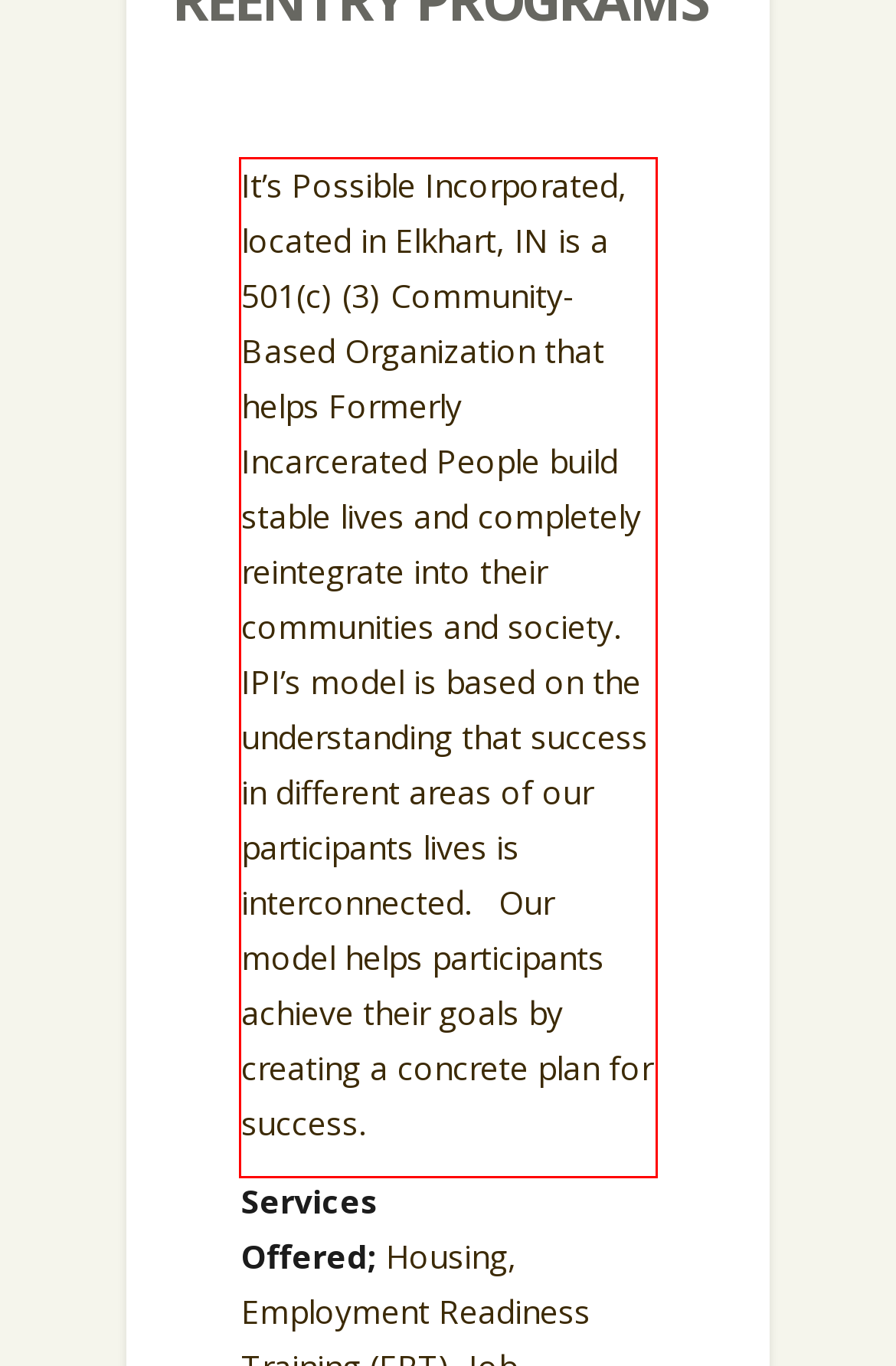Using the provided webpage screenshot, recognize the text content in the area marked by the red bounding box.

It’s Possible Incorporated, located in Elkhart, IN is a 501(c) (3) Community-Based Organization that helps Formerly Incarcerated People build stable lives and completely reintegrate into their communities and society. IPI’s model is based on the understanding that success in different areas of our participants lives is interconnected. Our model helps participants achieve their goals by creating a concrete plan for success.